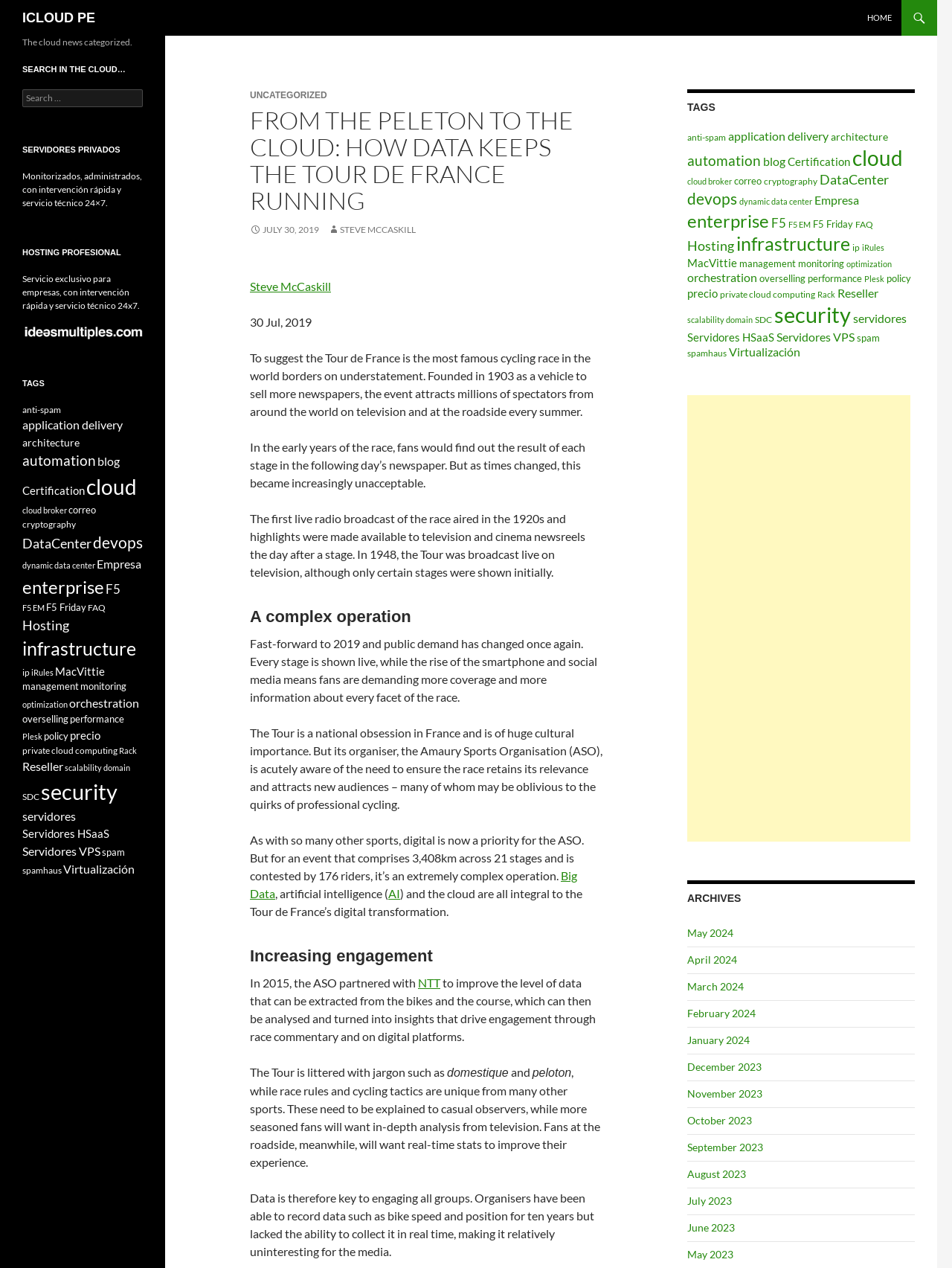Please determine the bounding box coordinates for the UI element described as: "October 2023".

[0.722, 0.879, 0.79, 0.889]